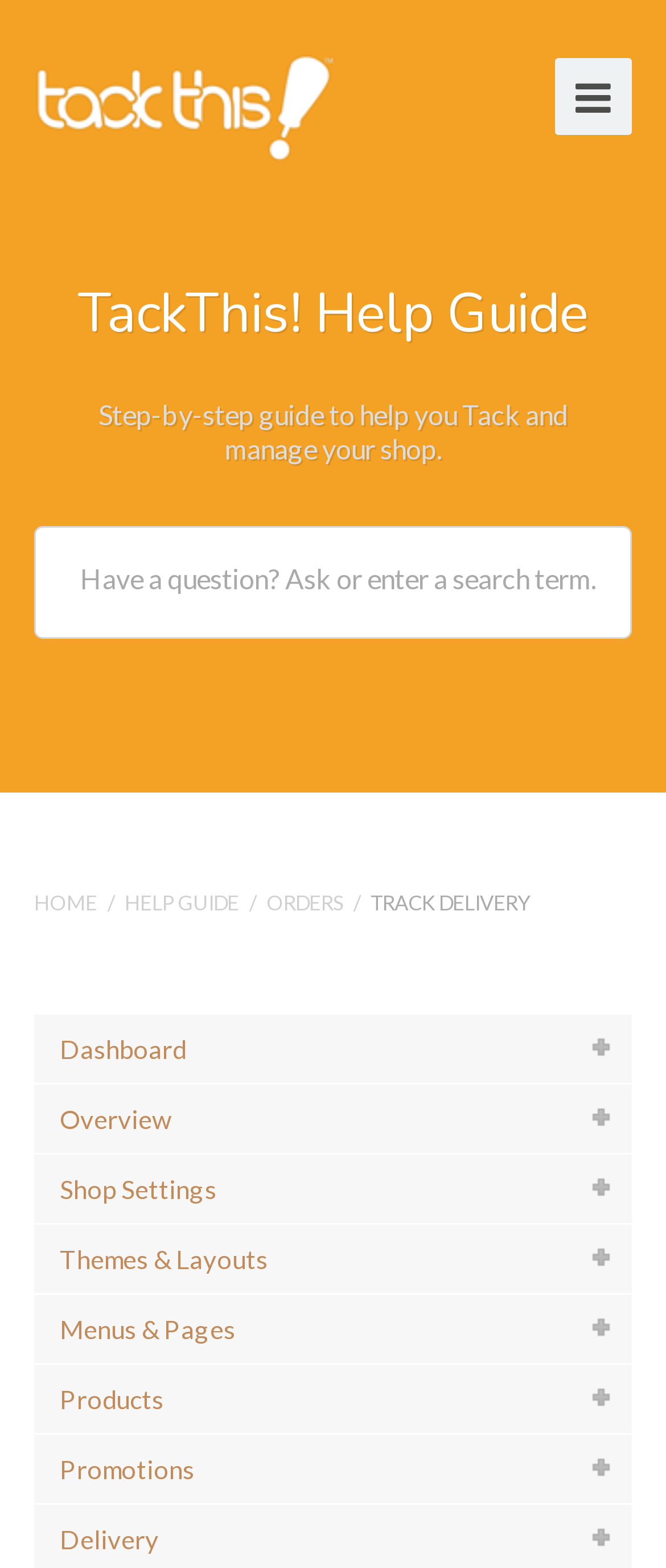Please identify the bounding box coordinates of the element I should click to complete this instruction: 'Learn about JUST ONE Tree'. The coordinates should be given as four float numbers between 0 and 1, like this: [left, top, right, bottom].

None